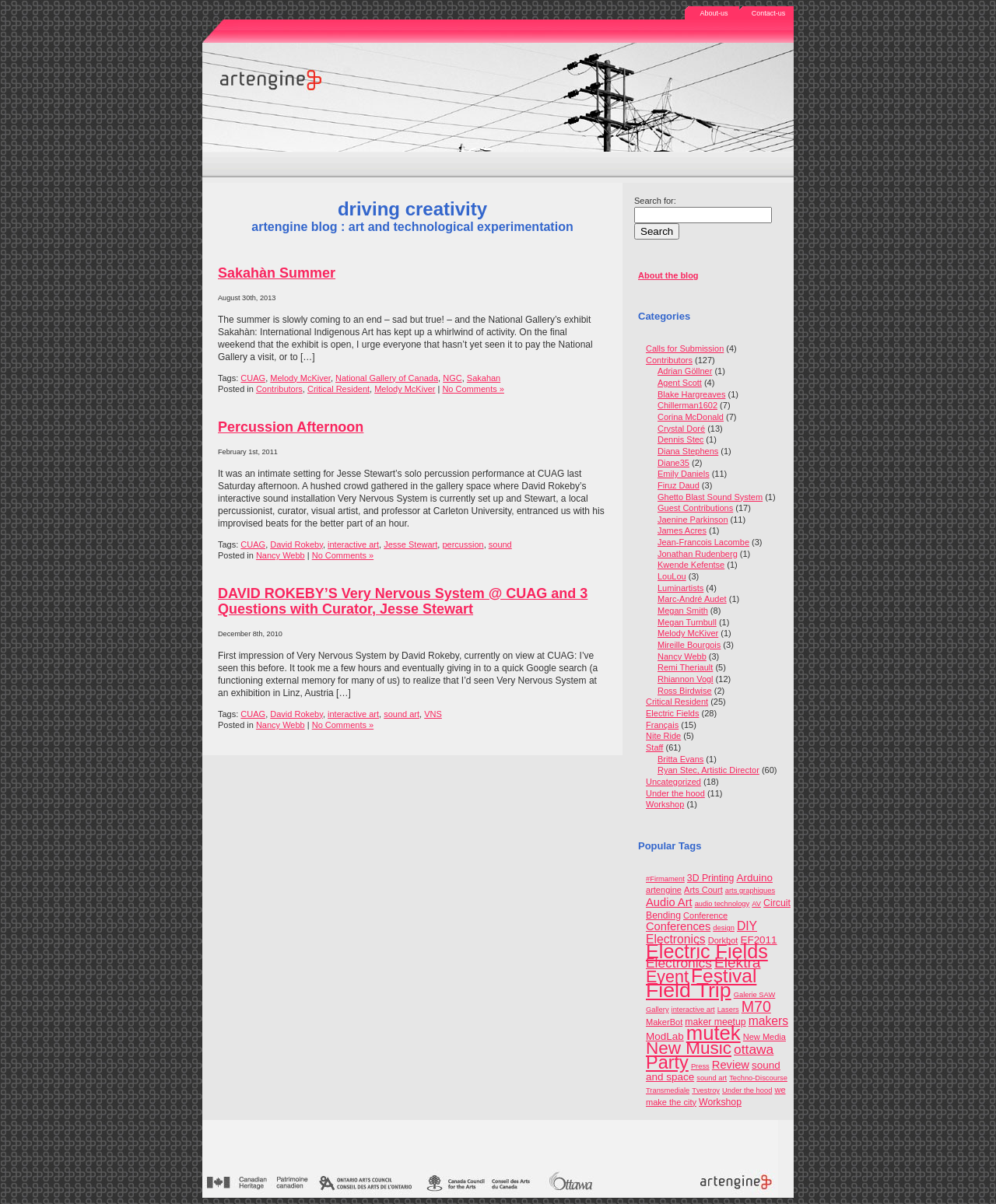Identify the bounding box coordinates for the region of the element that should be clicked to carry out the instruction: "Read about Sakahàn Summer". The bounding box coordinates should be four float numbers between 0 and 1, i.e., [left, top, right, bottom].

[0.219, 0.22, 0.337, 0.233]